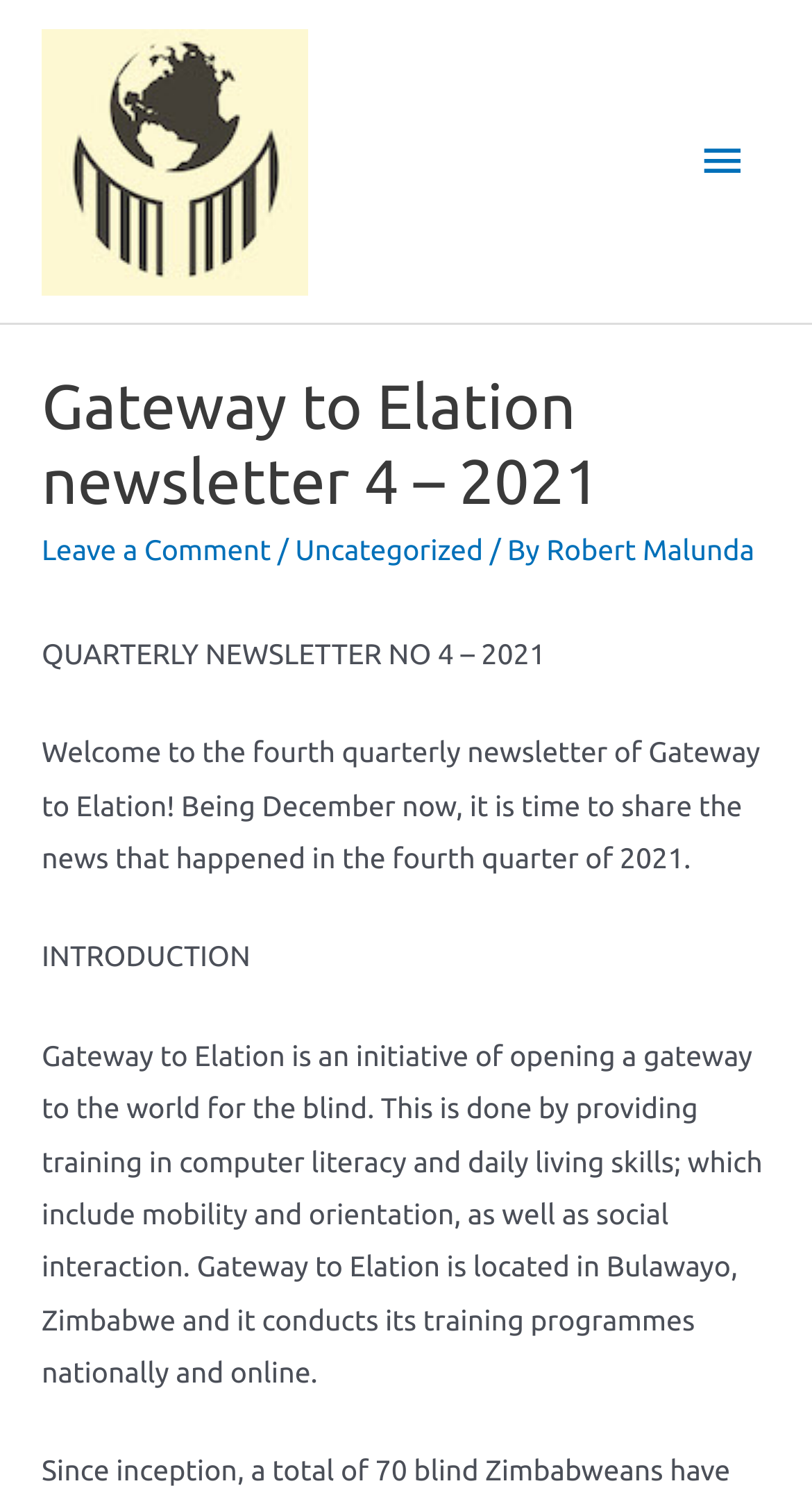Give a one-word or phrase response to the following question: Who is the author of the newsletter?

Robert Malunda